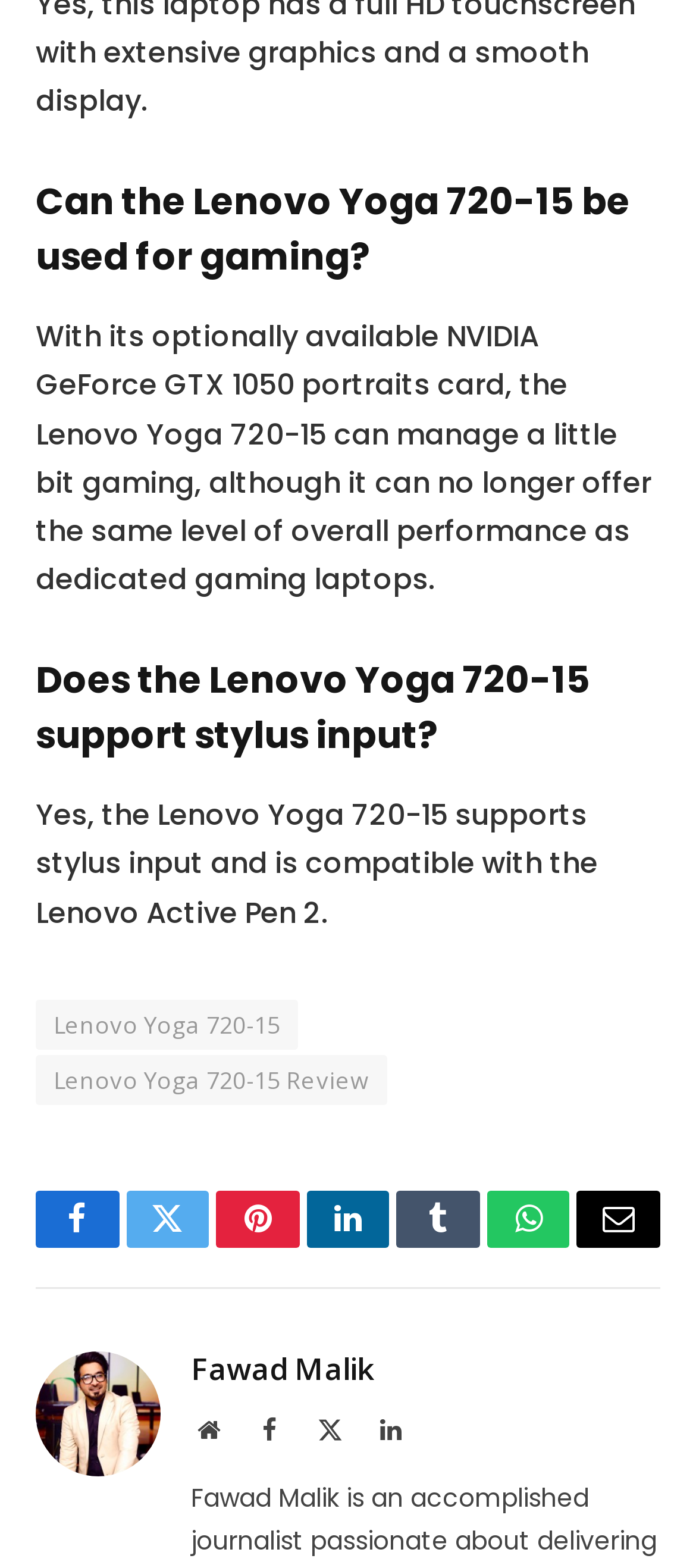Is the Lenovo Yoga 720-15 a dedicated gaming laptop?
Kindly offer a detailed explanation using the data available in the image.

The webpage mentions that the Lenovo Yoga 720-15 can manage a little bit of gaming, but it cannot offer the same level of overall performance as dedicated gaming laptops, which implies that it is not a dedicated gaming laptop.